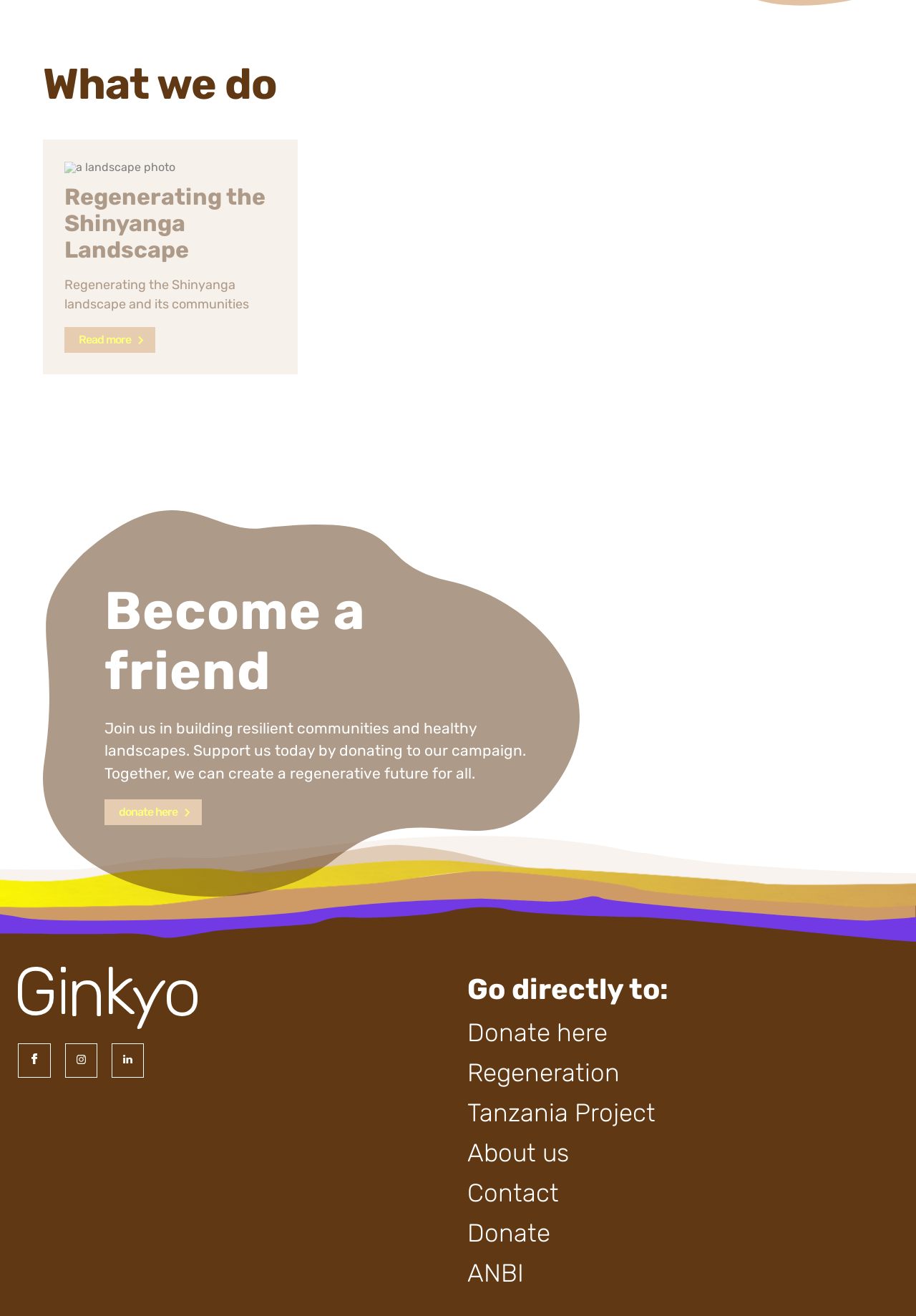Using the description "Donate", predict the bounding box of the relevant HTML element.

[0.51, 0.922, 0.98, 0.952]